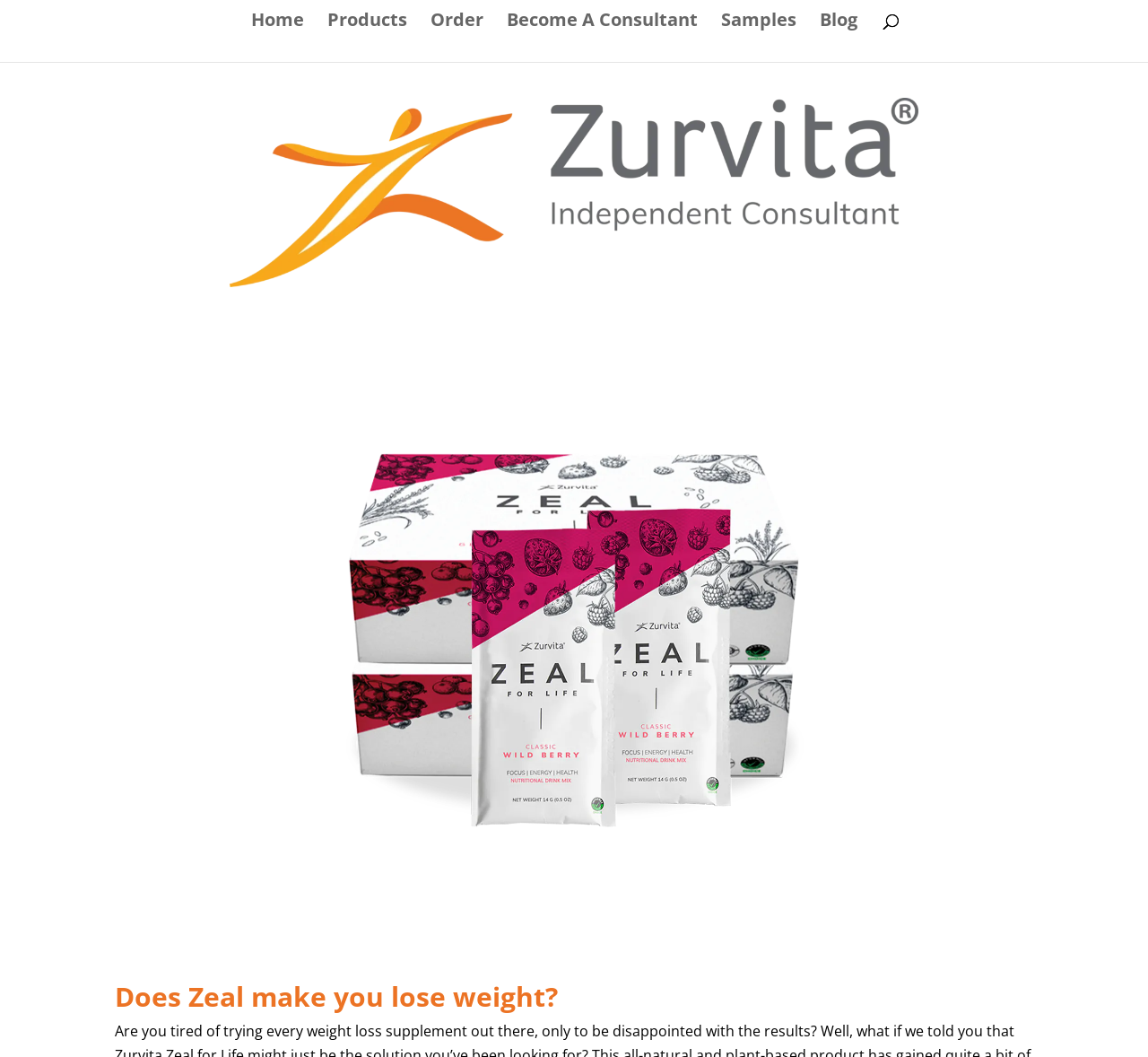Using floating point numbers between 0 and 1, provide the bounding box coordinates in the format (top-left x, top-left y, bottom-right x, bottom-right y). Locate the UI element described here: Become A Consultant

[0.441, 0.013, 0.608, 0.058]